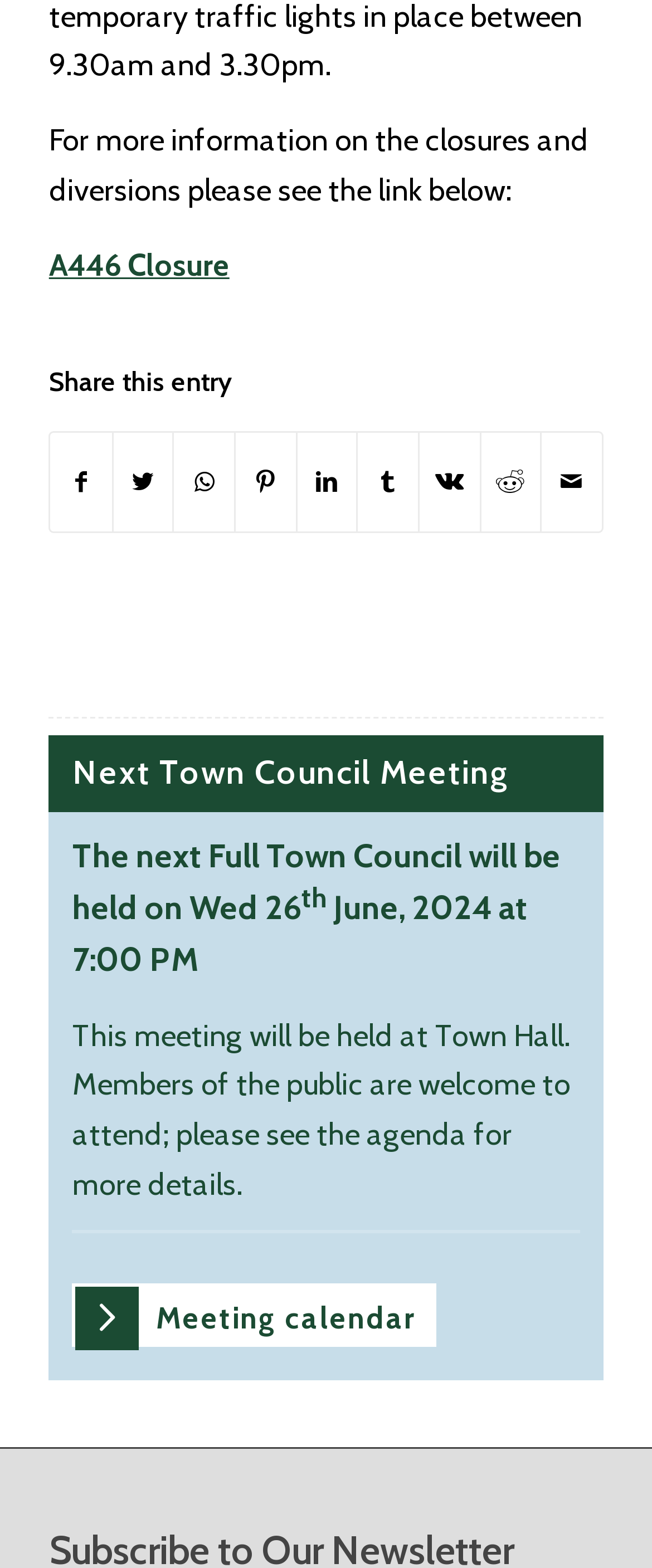Specify the bounding box coordinates of the area to click in order to follow the given instruction: "Contact the website administrators."

None